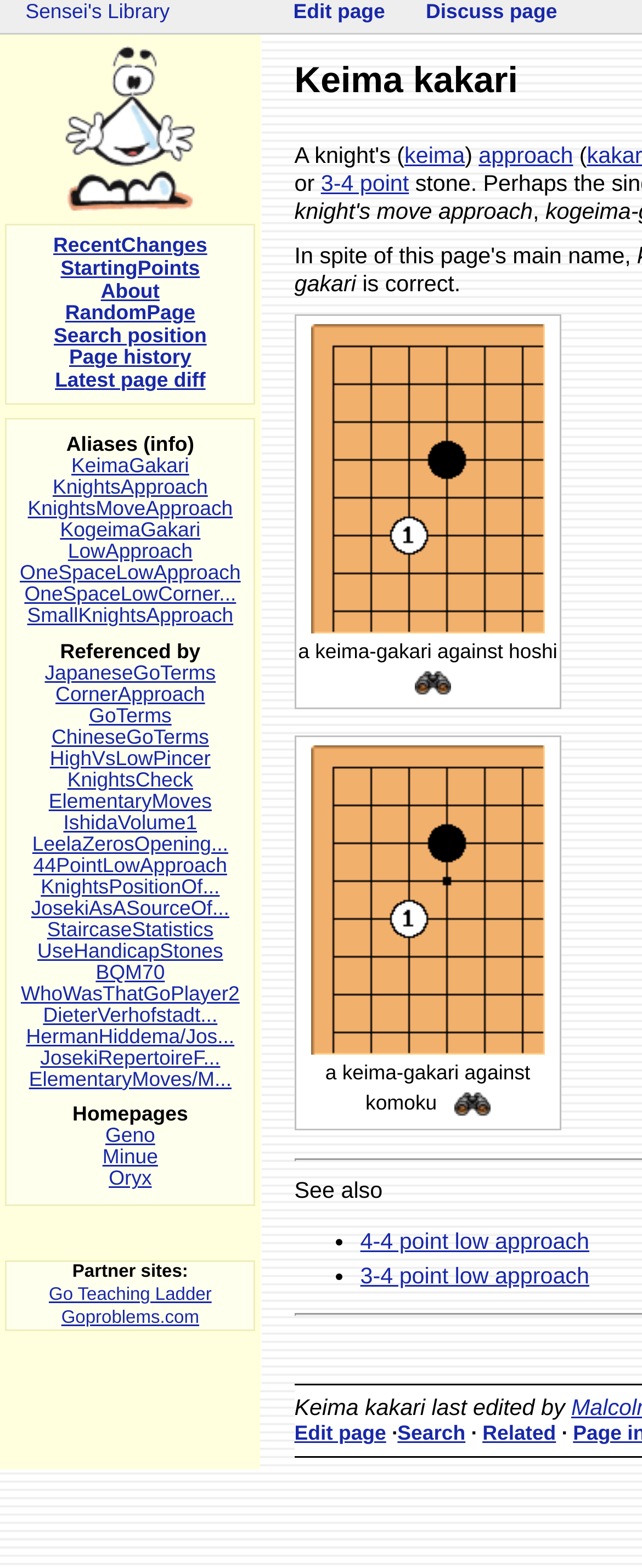What is the name of the related page?
Identify the answer in the screenshot and reply with a single word or phrase.

RecentChanges